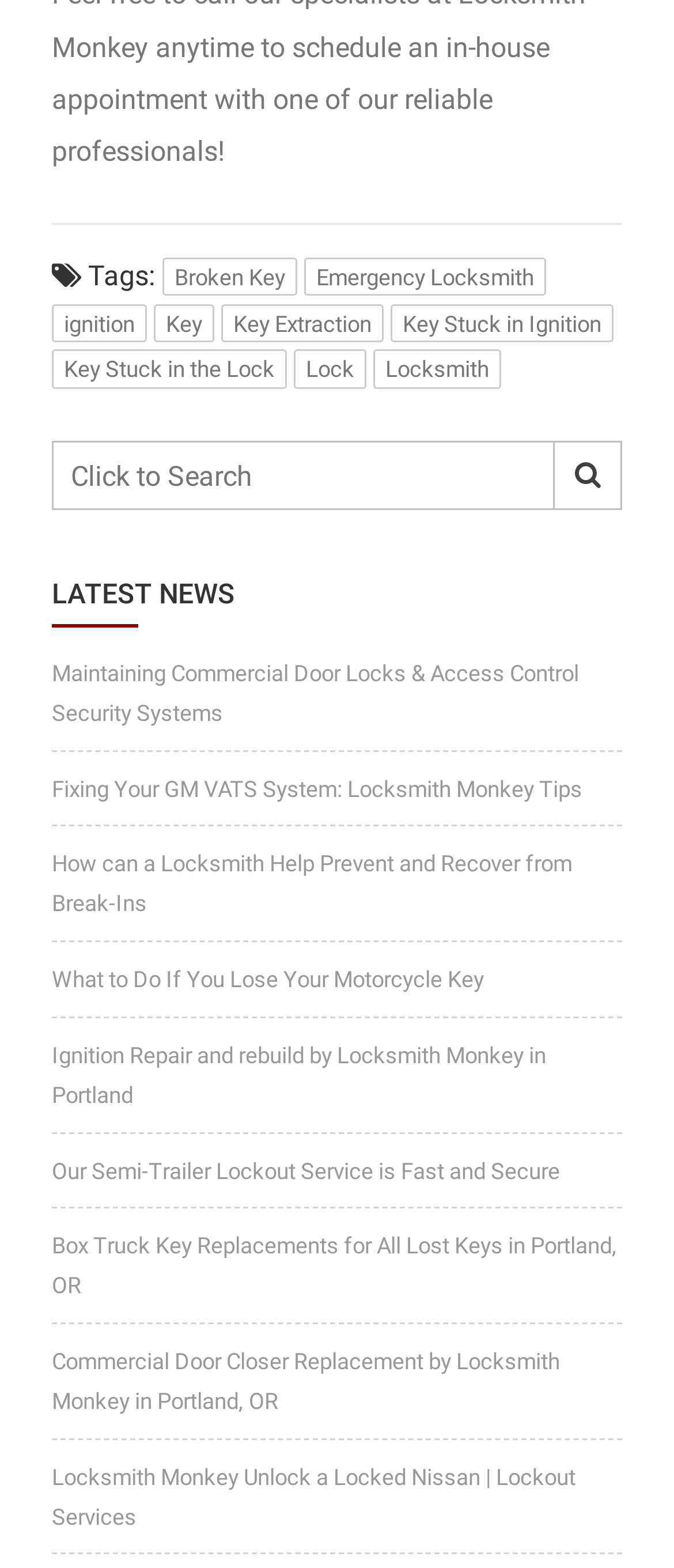Find and specify the bounding box coordinates that correspond to the clickable region for the instruction: "Read about maintaining commercial door locks".

[0.077, 0.421, 0.859, 0.463]